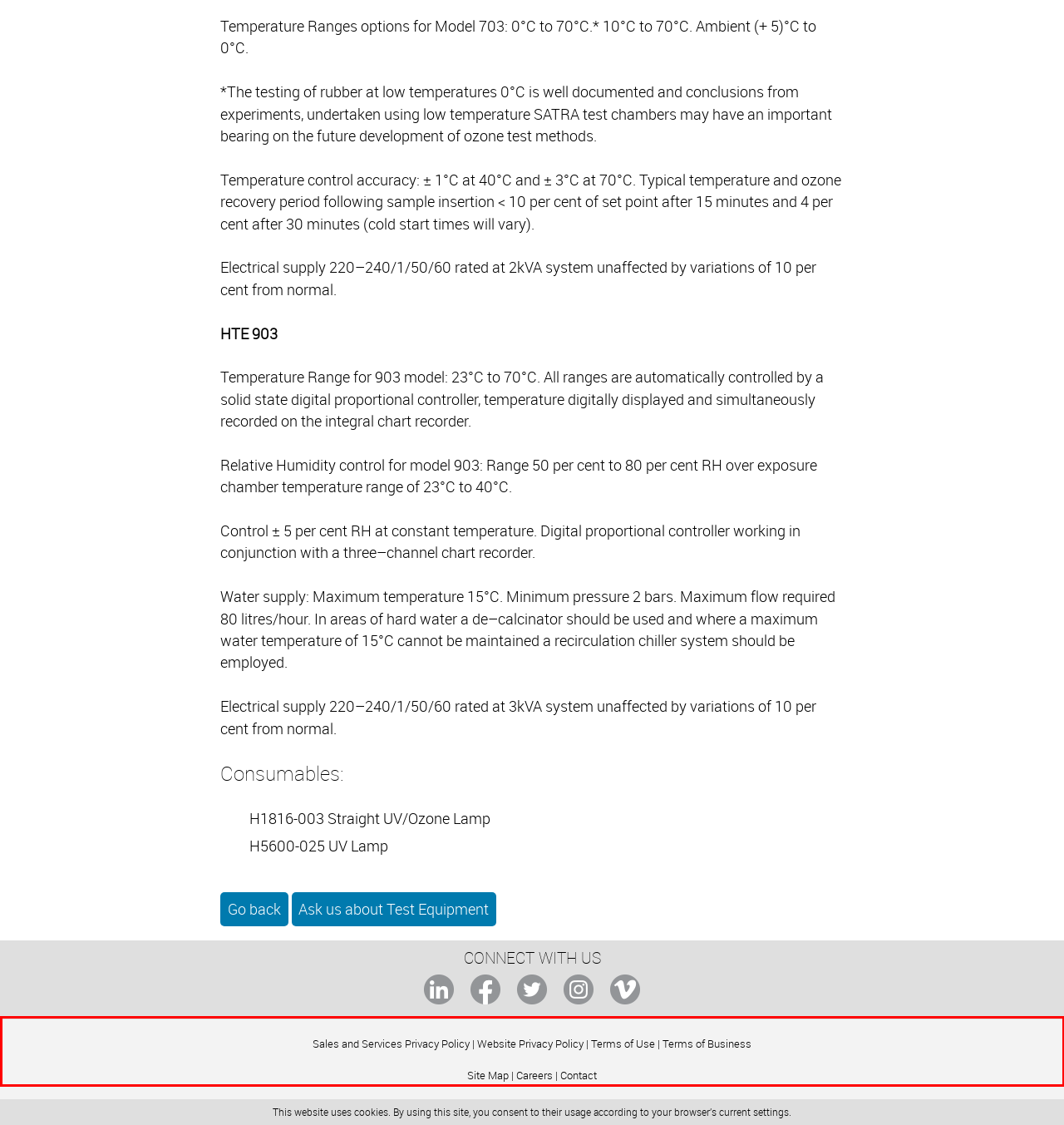The screenshot you have been given contains a UI element surrounded by a red rectangle. Use OCR to read and extract the text inside this red rectangle.

Sales and Services Privacy Policy | Website Privacy Policy | Terms of Use | Terms of Business | Site Map | Careers | Contact